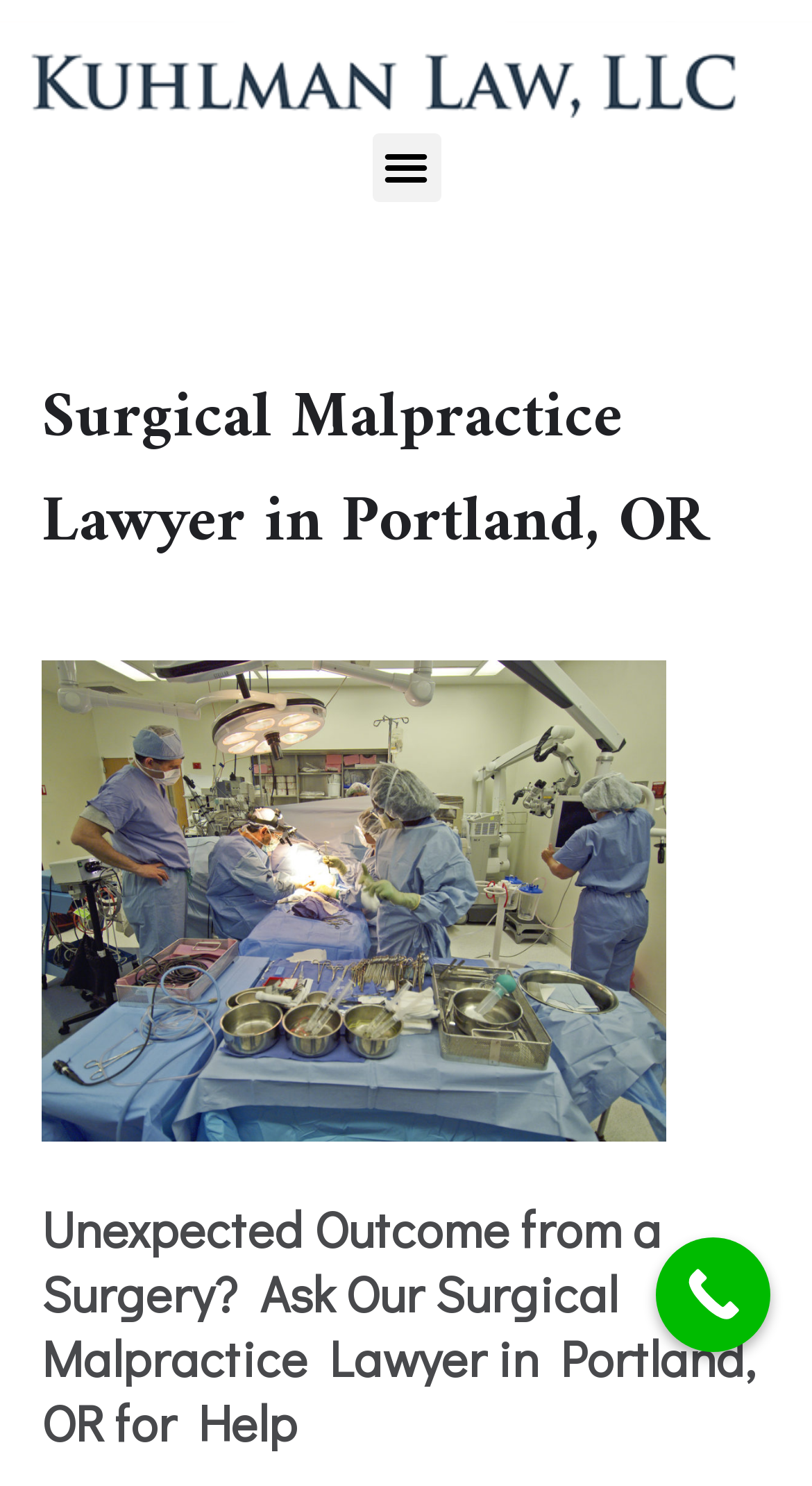Provide a brief response to the question below using one word or phrase:
What is the topic of the second heading?

Amputation after sepsis